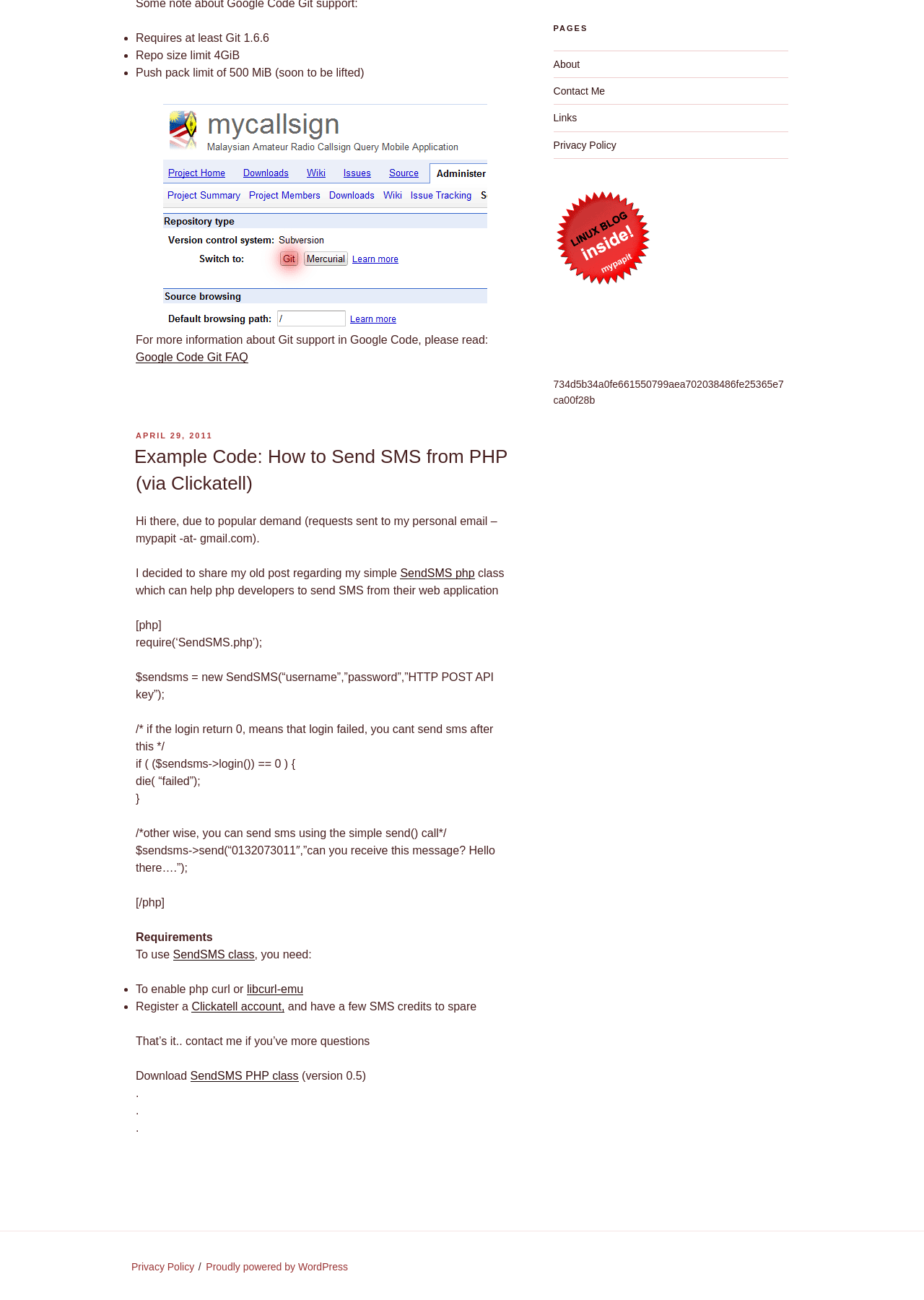Give the bounding box coordinates for the element described as: "SendSMS PHP class".

[0.206, 0.823, 0.323, 0.832]